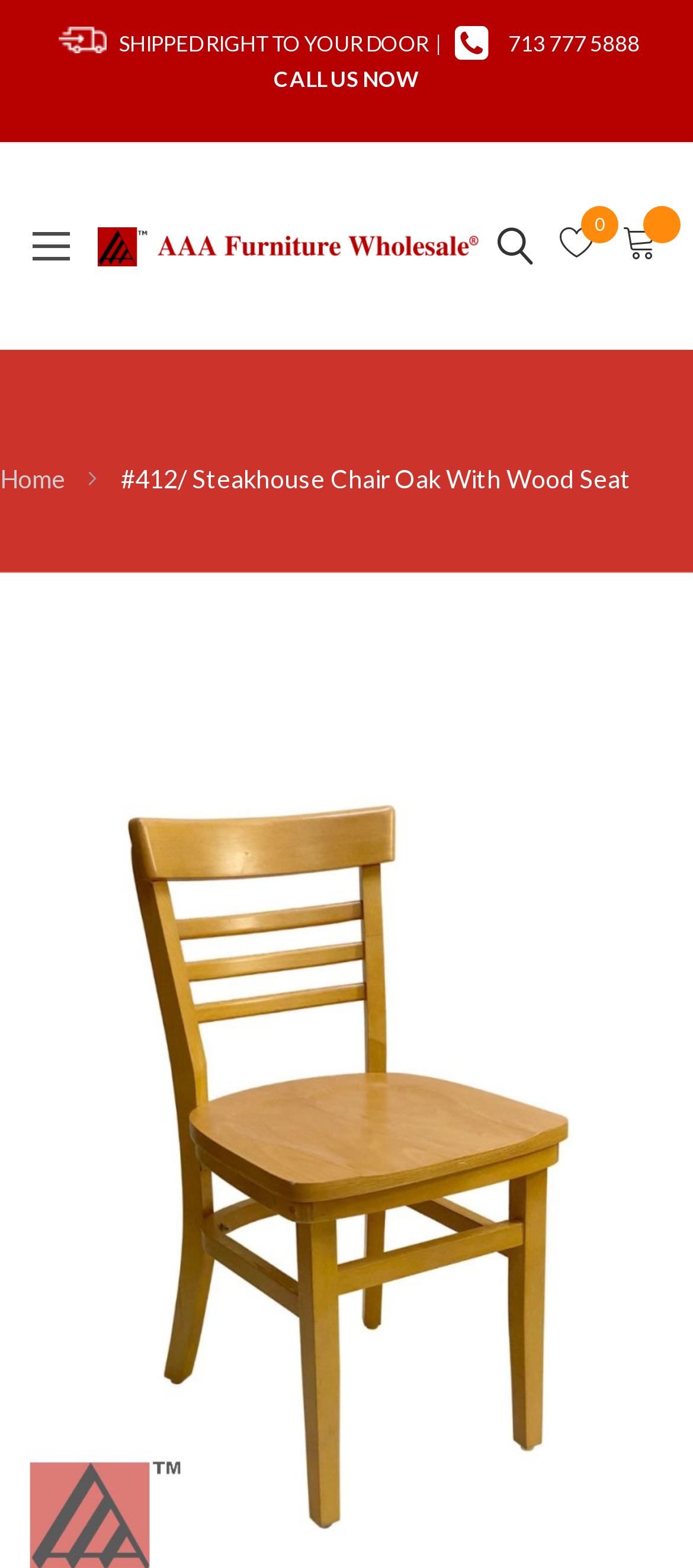Give a concise answer using only one word or phrase for this question:
Is the 'wish list' feature available?

Yes